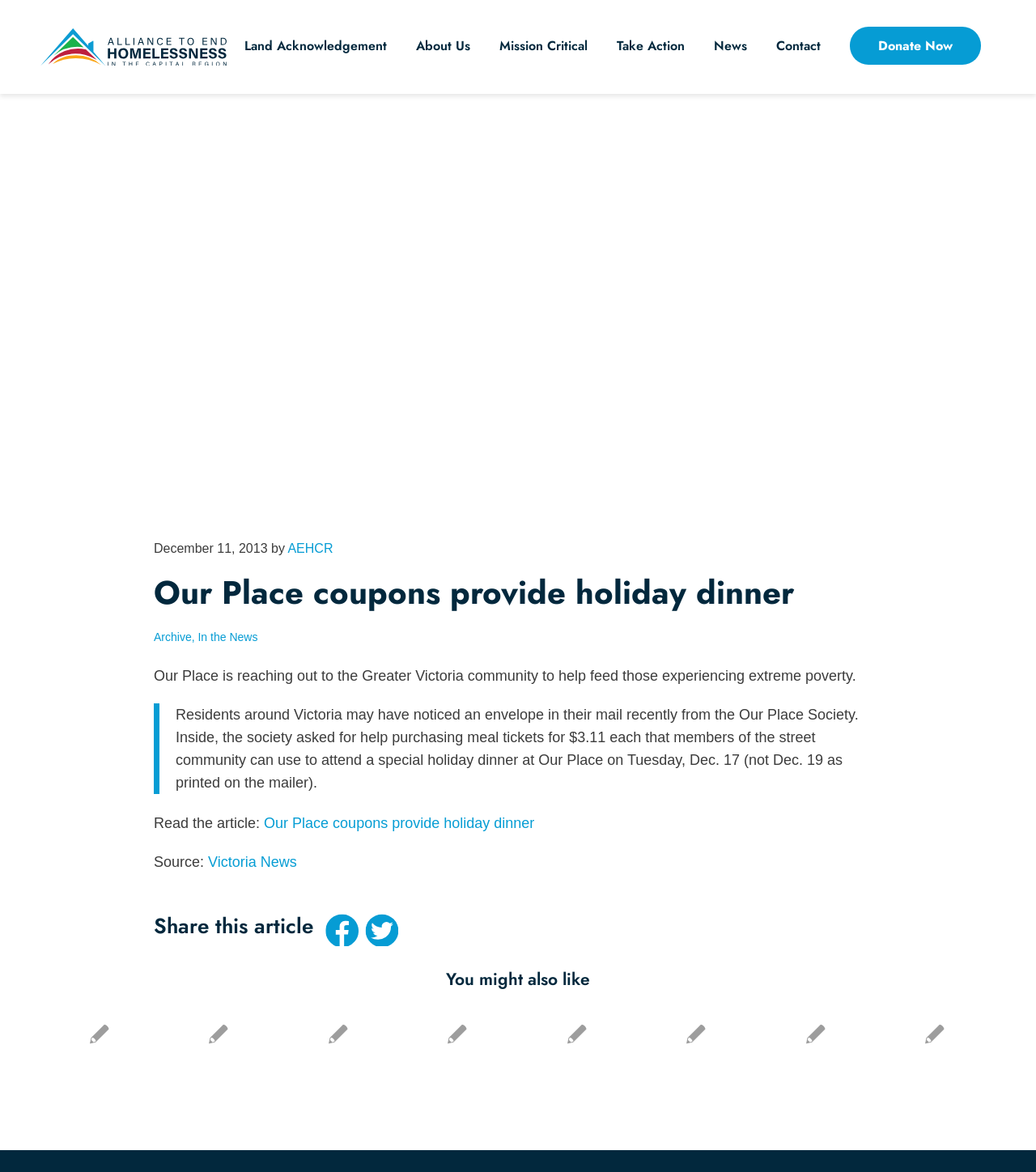Please find the bounding box coordinates of the element's region to be clicked to carry out this instruction: "View the 'Victoria News' source".

[0.201, 0.729, 0.287, 0.743]